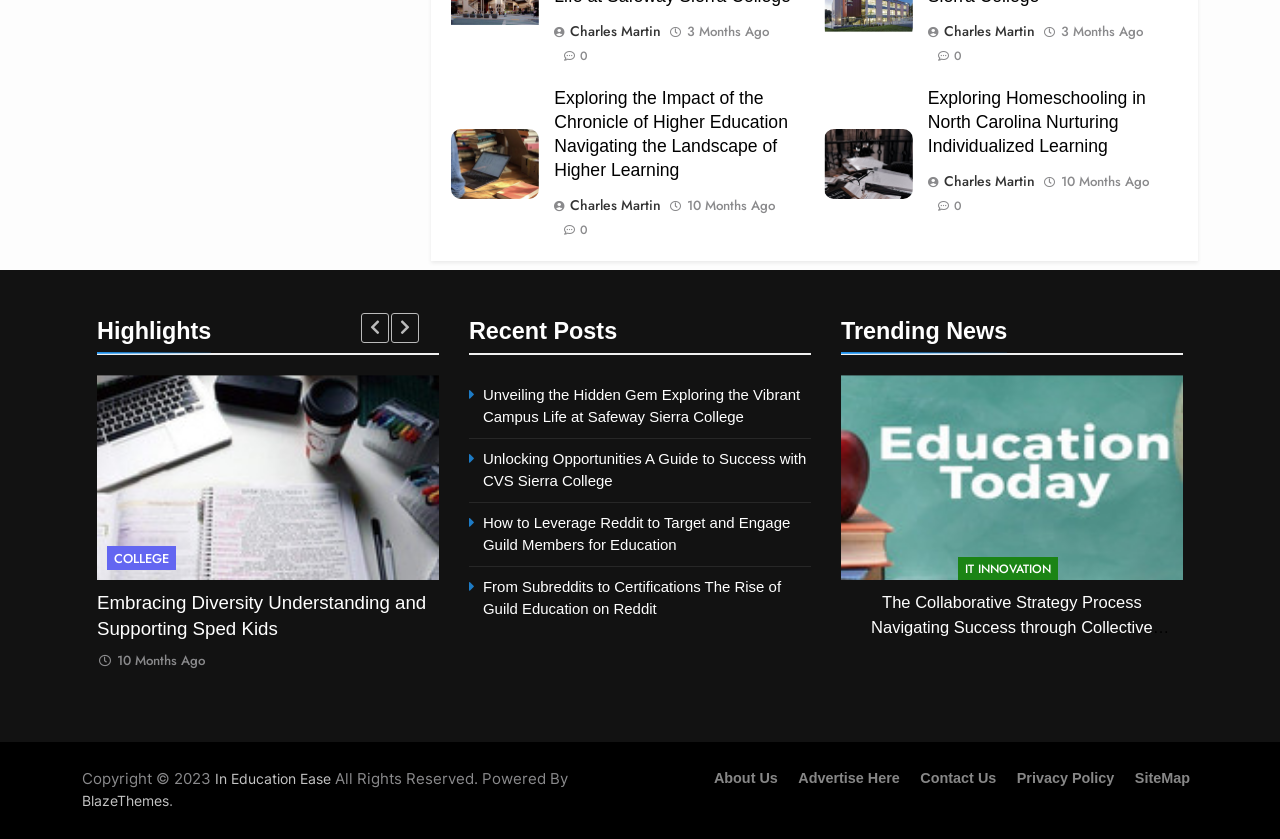Please identify the bounding box coordinates of where to click in order to follow the instruction: "Read about Unveiling the Hidden Gem Exploring the Vibrant Campus Life at Safeway Sierra College".

[0.377, 0.46, 0.625, 0.507]